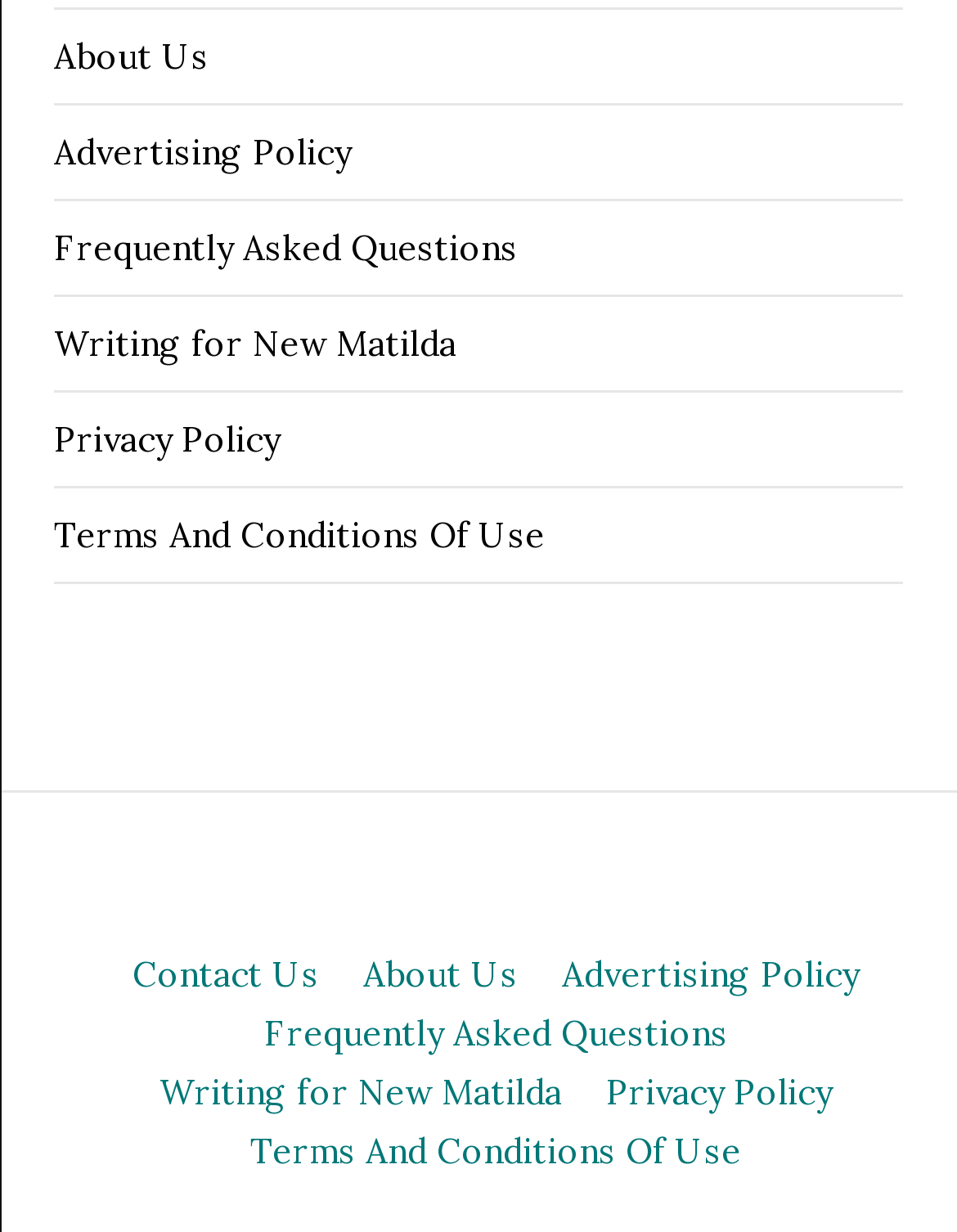Reply to the question below using a single word or brief phrase:
Is there a link related to writing on the webpage?

Yes